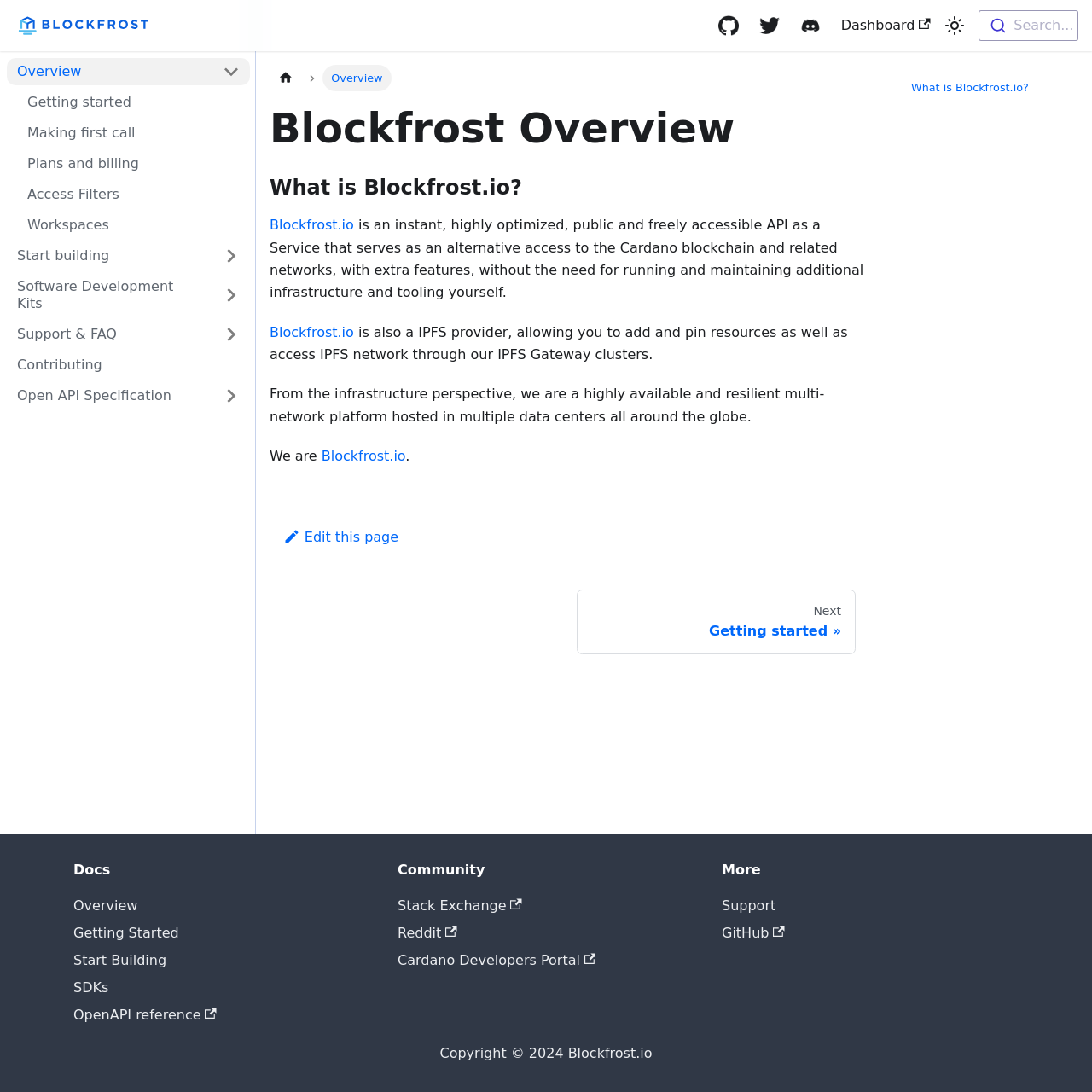Locate the bounding box coordinates of the clickable area to execute the instruction: "Switch between dark and light mode". Provide the coordinates as four float numbers between 0 and 1, represented as [left, top, right, bottom].

[0.862, 0.011, 0.887, 0.036]